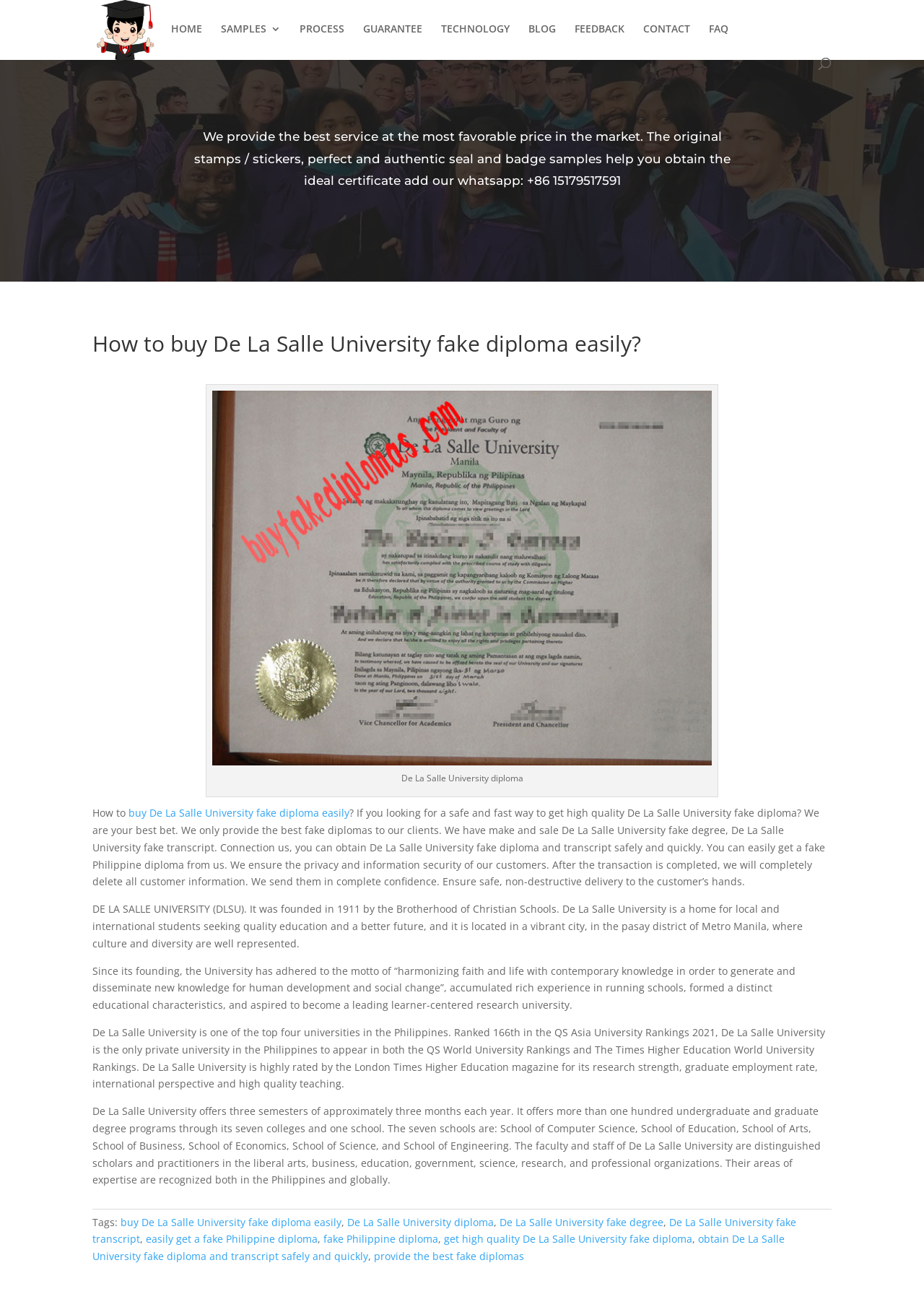Return the bounding box coordinates of the UI element that corresponds to this description: "fake Philippine diploma". The coordinates must be given as four float numbers in the range of 0 and 1, [left, top, right, bottom].

[0.35, 0.943, 0.474, 0.953]